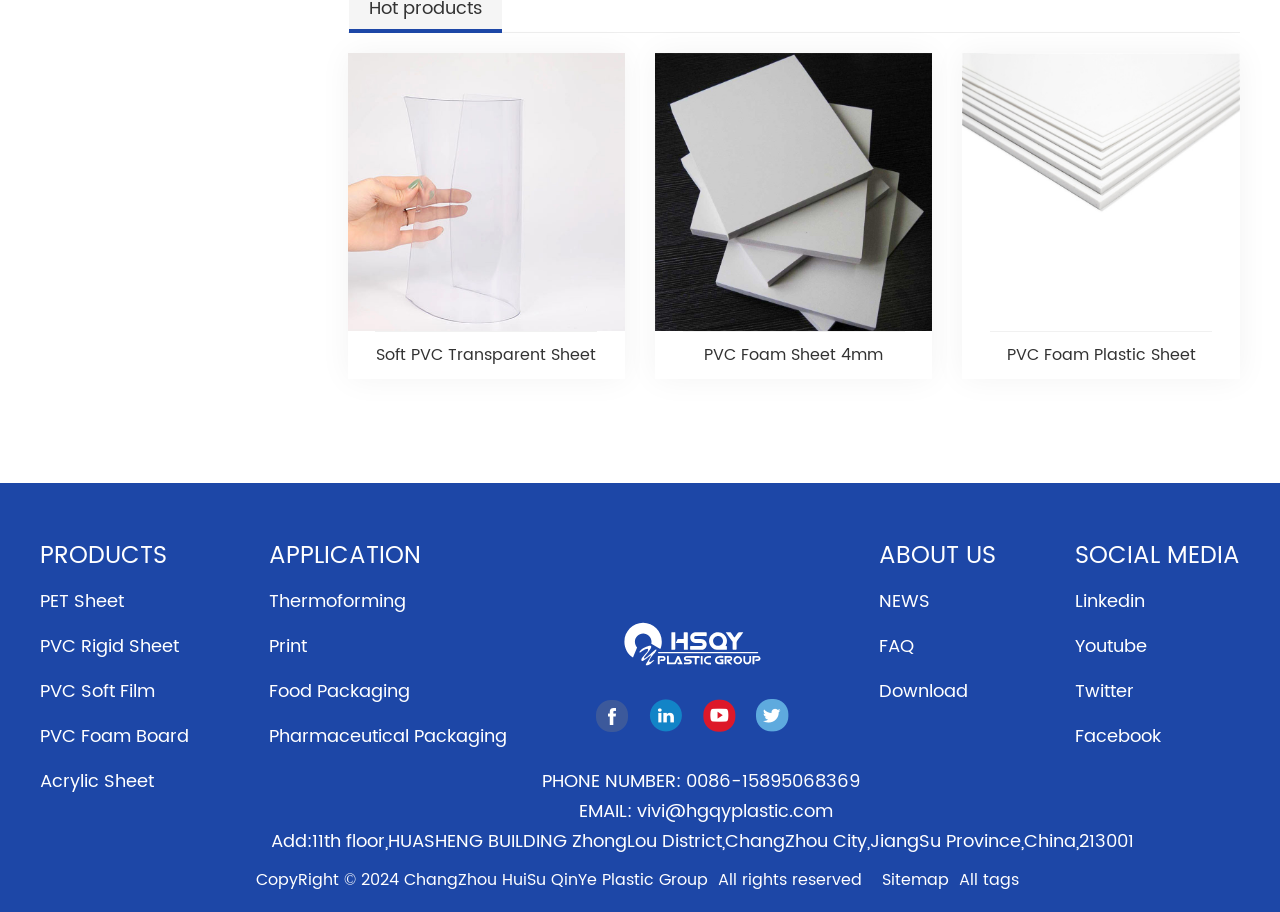Return the bounding box coordinates of the UI element that corresponds to this description: "Linkedin". The coordinates must be given as four float numbers in the range of 0 and 1, [left, top, right, bottom].

[0.84, 0.635, 0.969, 0.684]